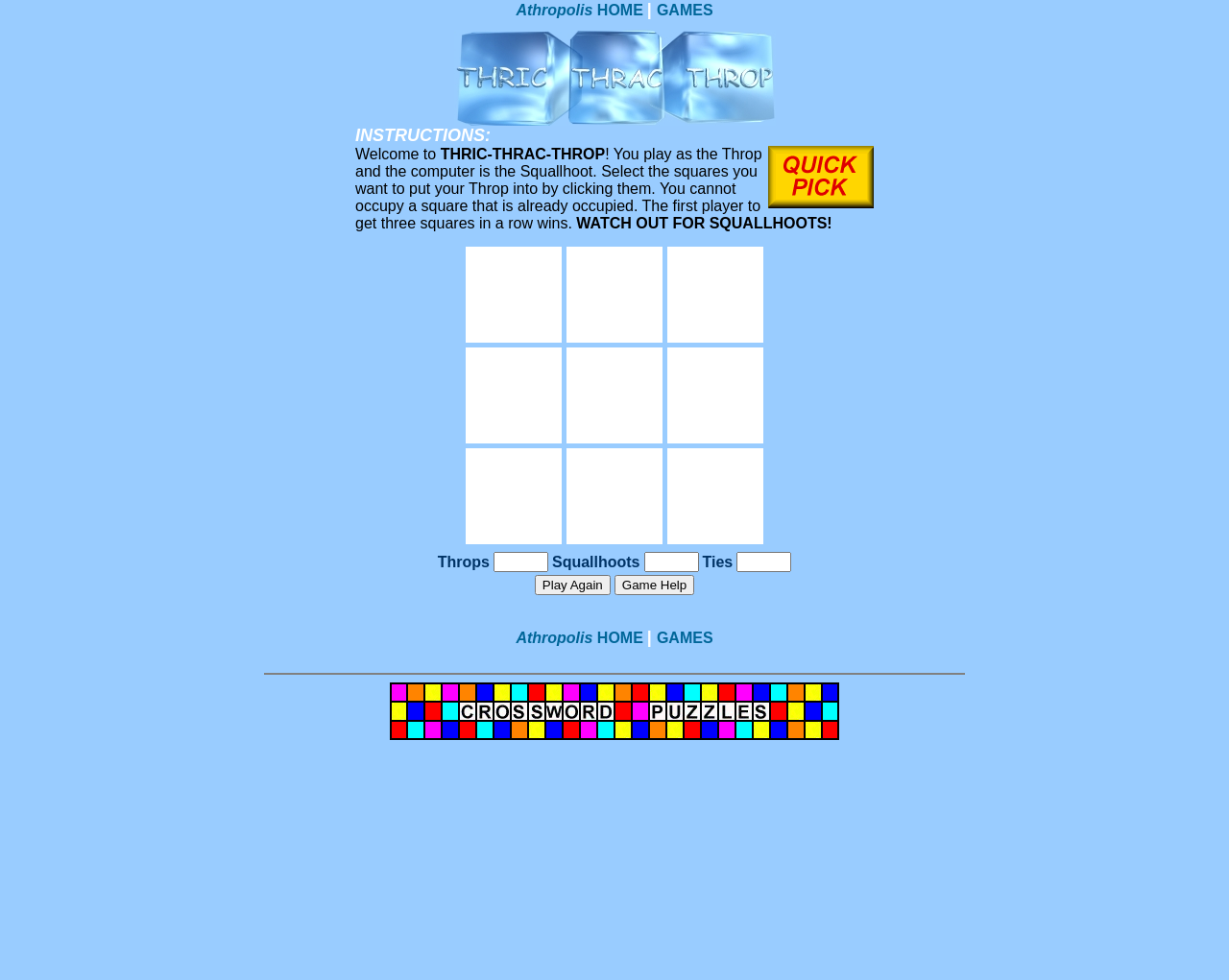Please examine the image and answer the question with a detailed explanation:
How do you select a square in the game?

The instructions state that you select the squares you want to put your Throp into by clicking them, indicating that clicking is the method of selection.